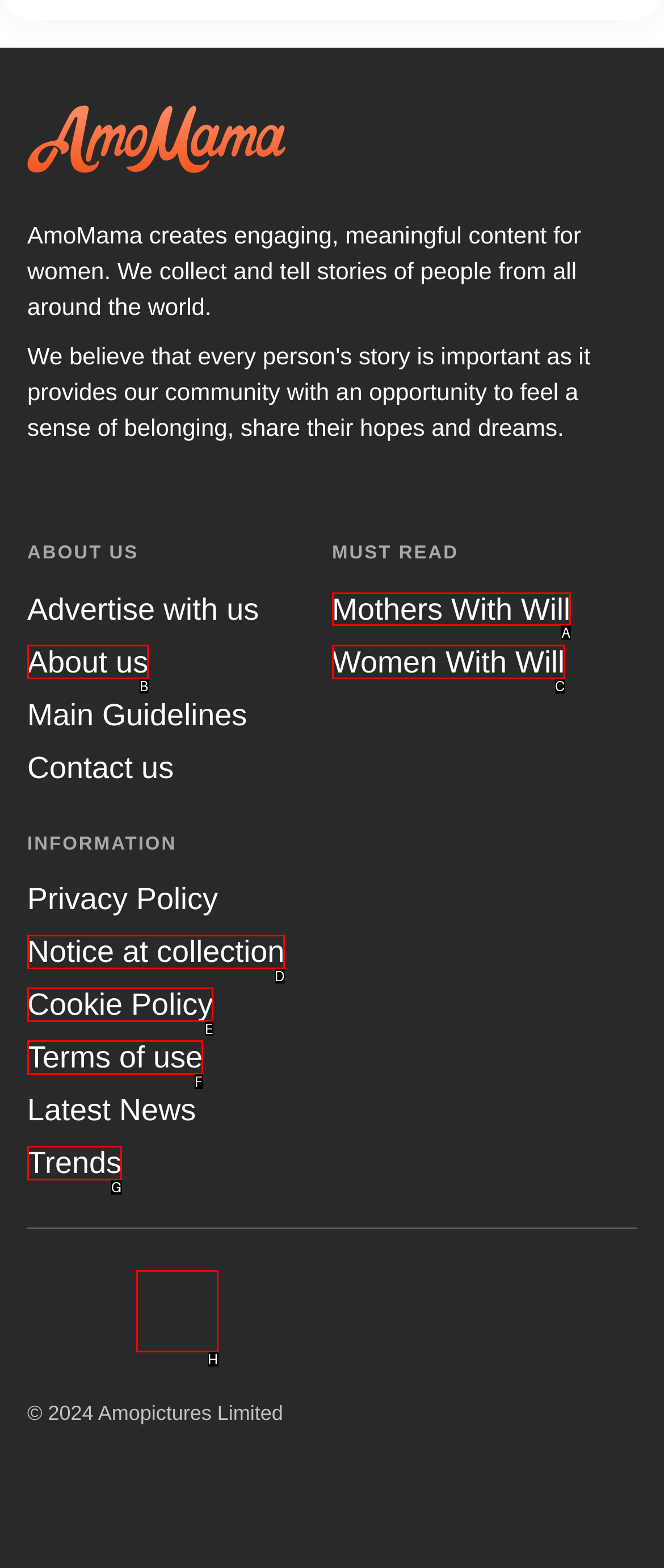Choose the correct UI element to click for this task: Visit Mothers With Will Answer using the letter from the given choices.

A